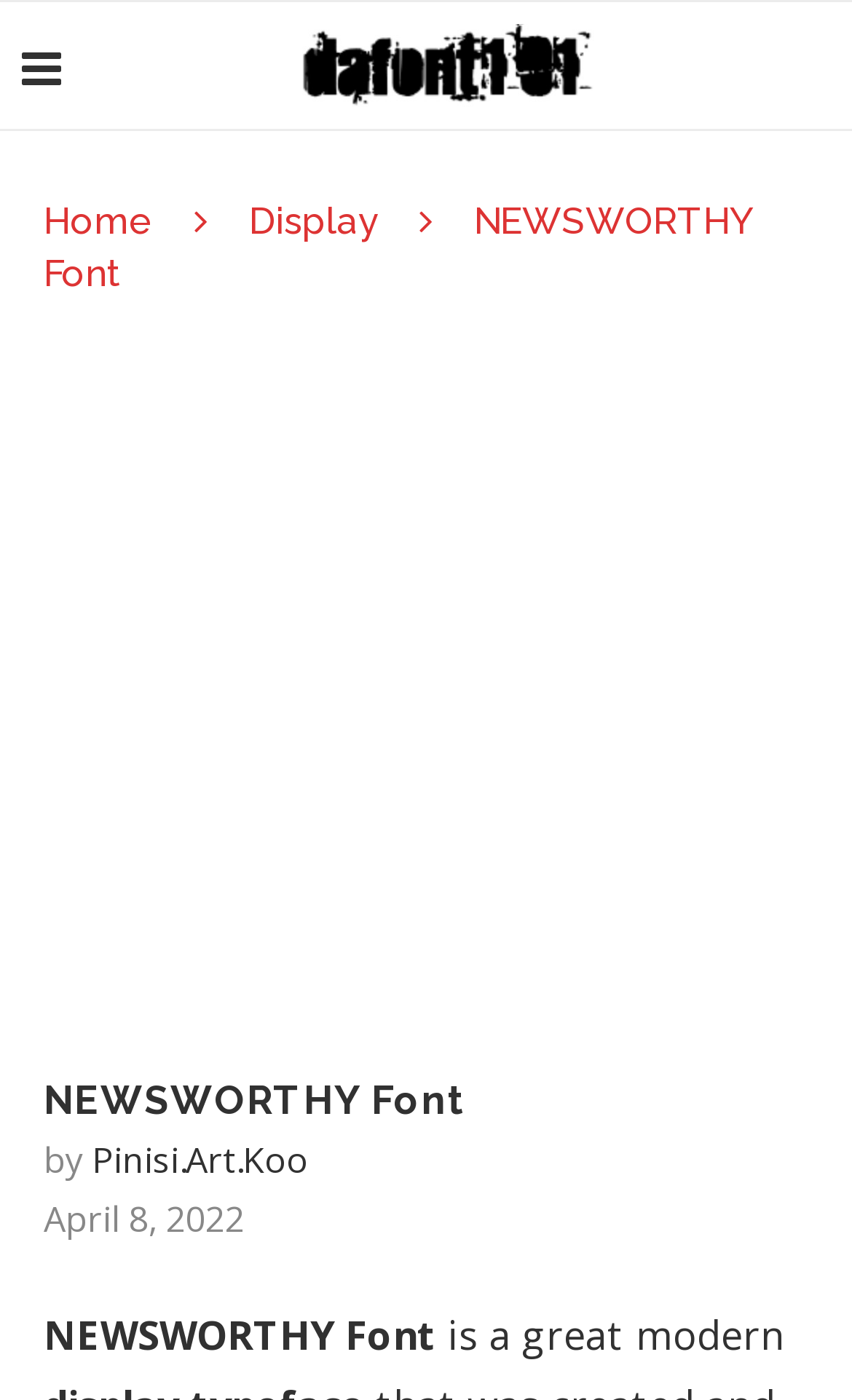Answer the question with a single word or phrase: 
Who is the creator of the font?

Pinisi.Art.Koo